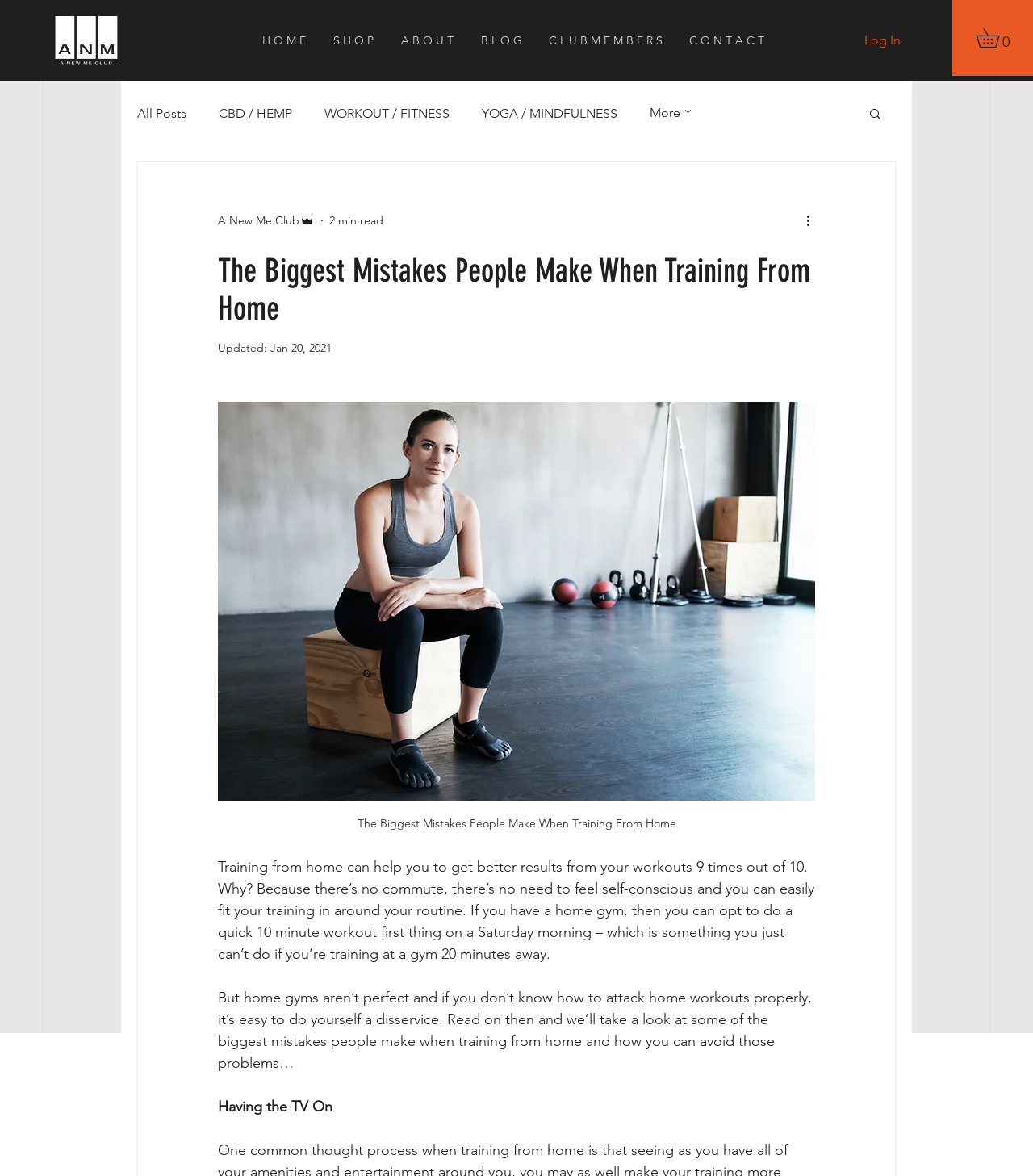What is the topic of the blog post?
Refer to the image and answer the question using a single word or phrase.

Training from home